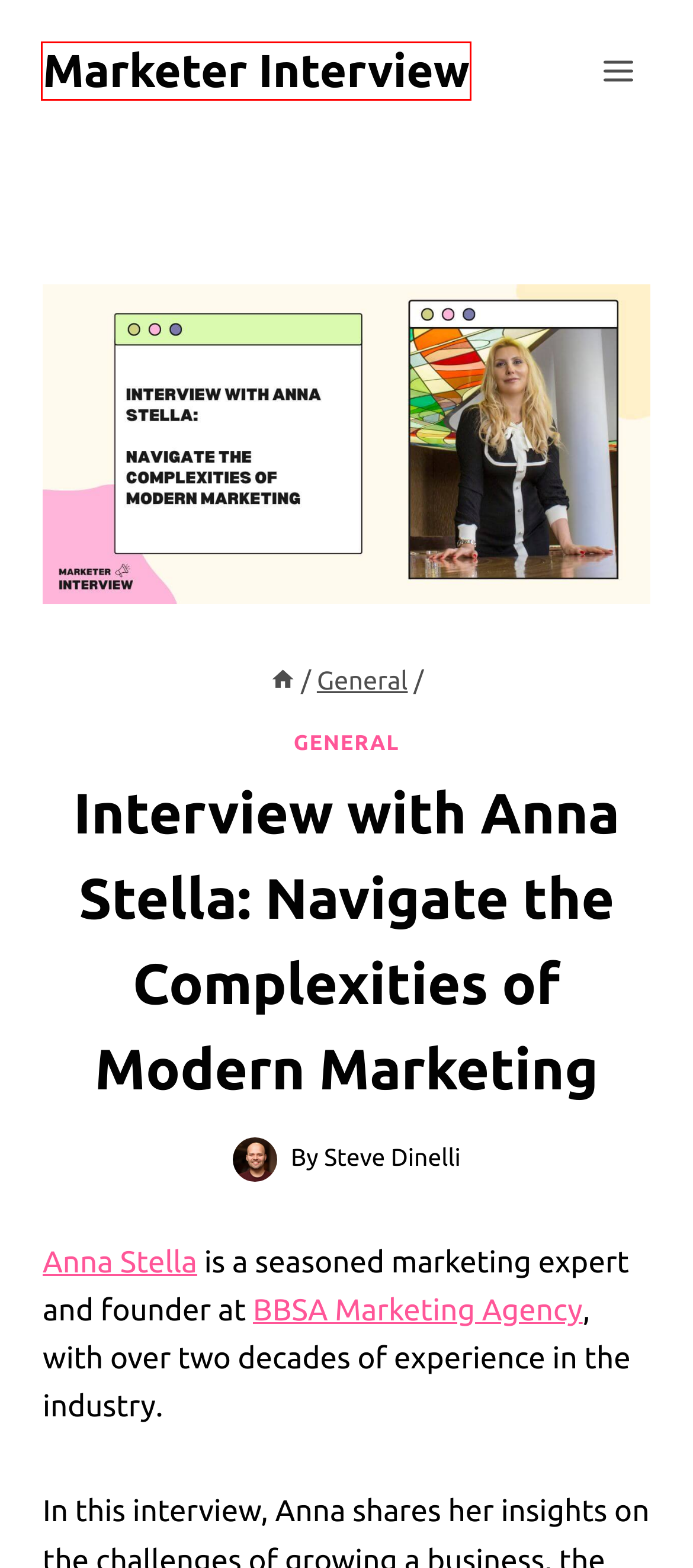You have a screenshot showing a webpage with a red bounding box highlighting an element. Choose the webpage description that best fits the new webpage after clicking the highlighted element. The descriptions are:
A. Home New - BBSA Marketing
B. About Marketer Interview & Steve Dinelli (Founder)
C. Insights From A Digital PR Expert: A Conversation With Pearl Kasirye
D. General | Marketer Interview
E. Become A MarketingInterview.com Contributor | Marketer Interview
F. Insights With Vatsala Garg: Content Writing & Leadership Strategies
G. Interview With Melissa Appleby: Insights Into Building Successful Marketing Strategies
H. Homepage | Marketer Interview

H